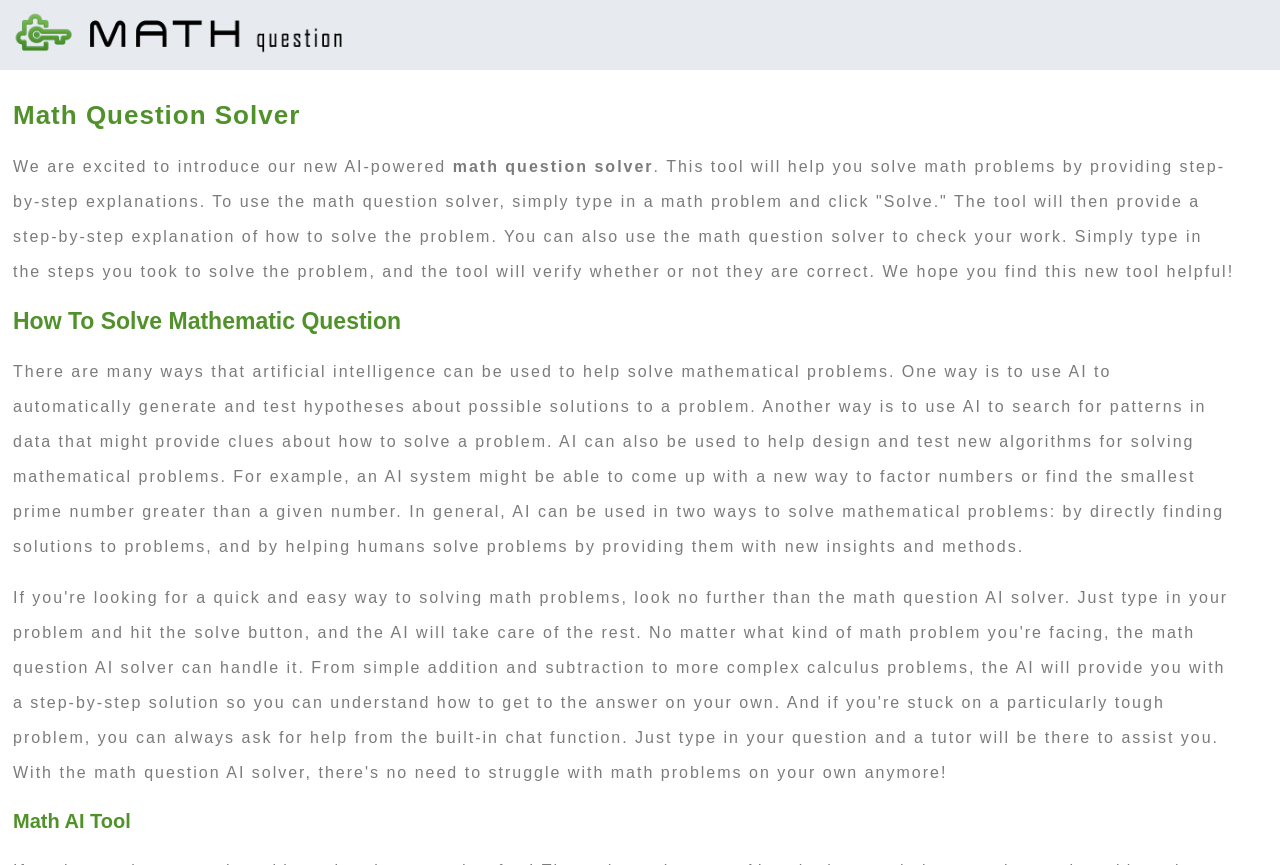Explain the webpage in detail.

The webpage is a math question solver platform. At the top-left corner, there is a link labeled "Math question" accompanied by an image with the same label. Below this, there is a heading that reads "Math Question Solver" spanning almost the entire width of the page. 

Underneath the heading, there are three blocks of text. The first block introduces the AI-powered math question solver, explaining that it provides step-by-step explanations for math problems. The second block is a continuation of the first, describing how to use the tool to solve math problems and check work. 

Further down, there is a heading titled "How To Solve Mathematic Question". Below this heading, there is a lengthy block of text discussing the various ways artificial intelligence can be used to help solve mathematical problems, including generating and testing hypotheses, searching for patterns in data, and designing new algorithms.

At the bottom of the page, there is a heading labeled "Math AI Tool". Overall, the webpage is focused on providing information and resources for solving math problems using artificial intelligence.